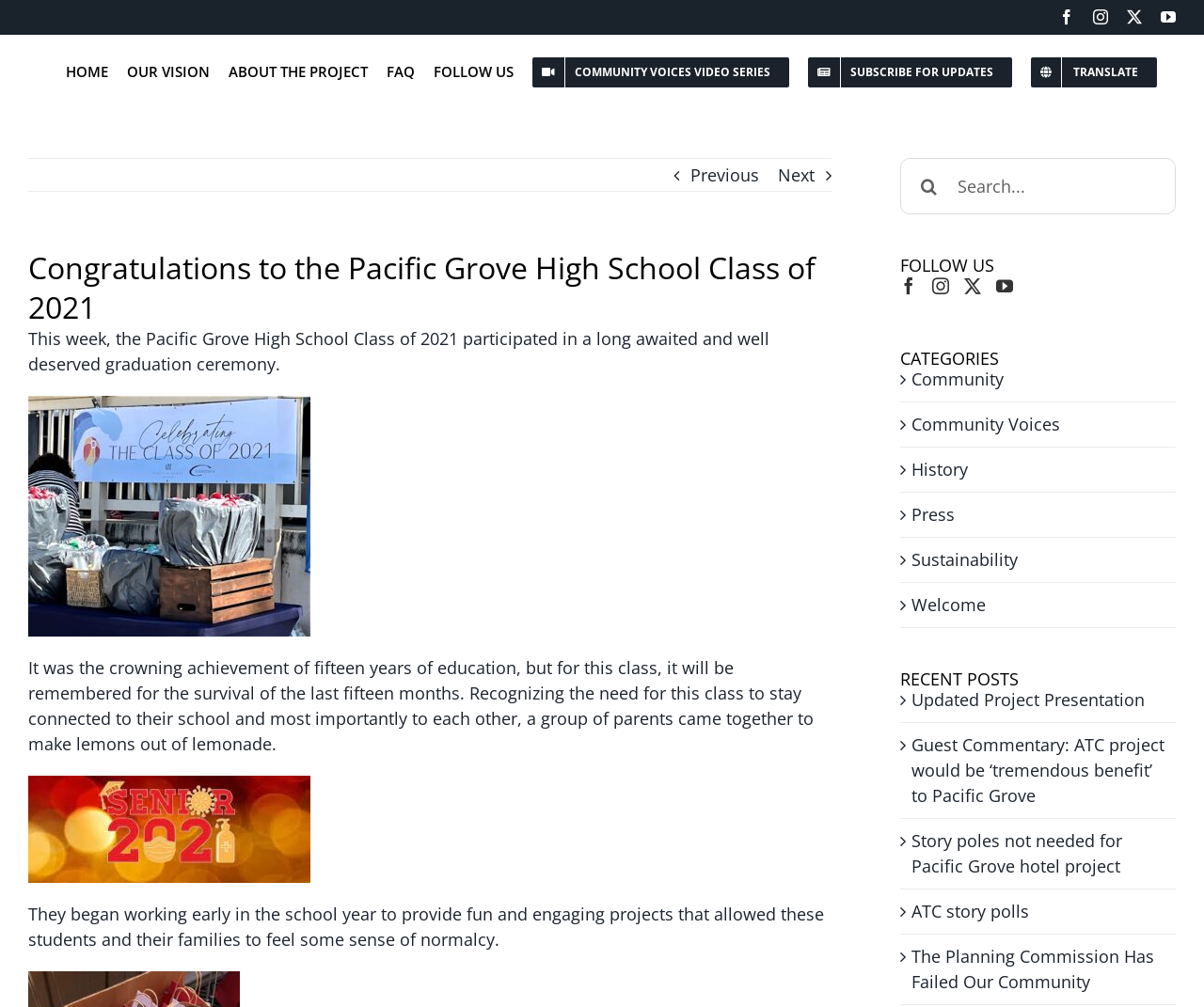Detail the various sections and features of the webpage.

This webpage is dedicated to congratulating the Pacific Grove High School Class of 2021 on their graduation. At the top right corner, there are four social media links: Facebook, Instagram, a close button, and YouTube. Below these links, there is a "TRANSLATE" link and a main navigation menu with eight links: "HOME", "OUR VISION", "ABOUT THE PROJECT", "FAQ", "FOLLOW US", "COMMUNITY VOICES VIDEO SERIES", and "SUBSCRIBE FOR UPDATES". 

The main content of the webpage is divided into three sections. The first section has a heading "Congratulations to the Pacific Grove High School Class of 2021" and three paragraphs of text describing the graduation ceremony and the efforts of a group of parents to keep the class connected during the pandemic.

To the right of the main content, there is a complementary section with a search bar at the top, followed by a "FOLLOW US" section with links to Facebook, Instagram, Twitter, and YouTube. Below this, there are three sections: "CATEGORIES" with six links, "RECENT POSTS" with five links to news articles, and a blank section at the bottom.

At the bottom left corner, there are two navigation links: "Previous" and "Next".